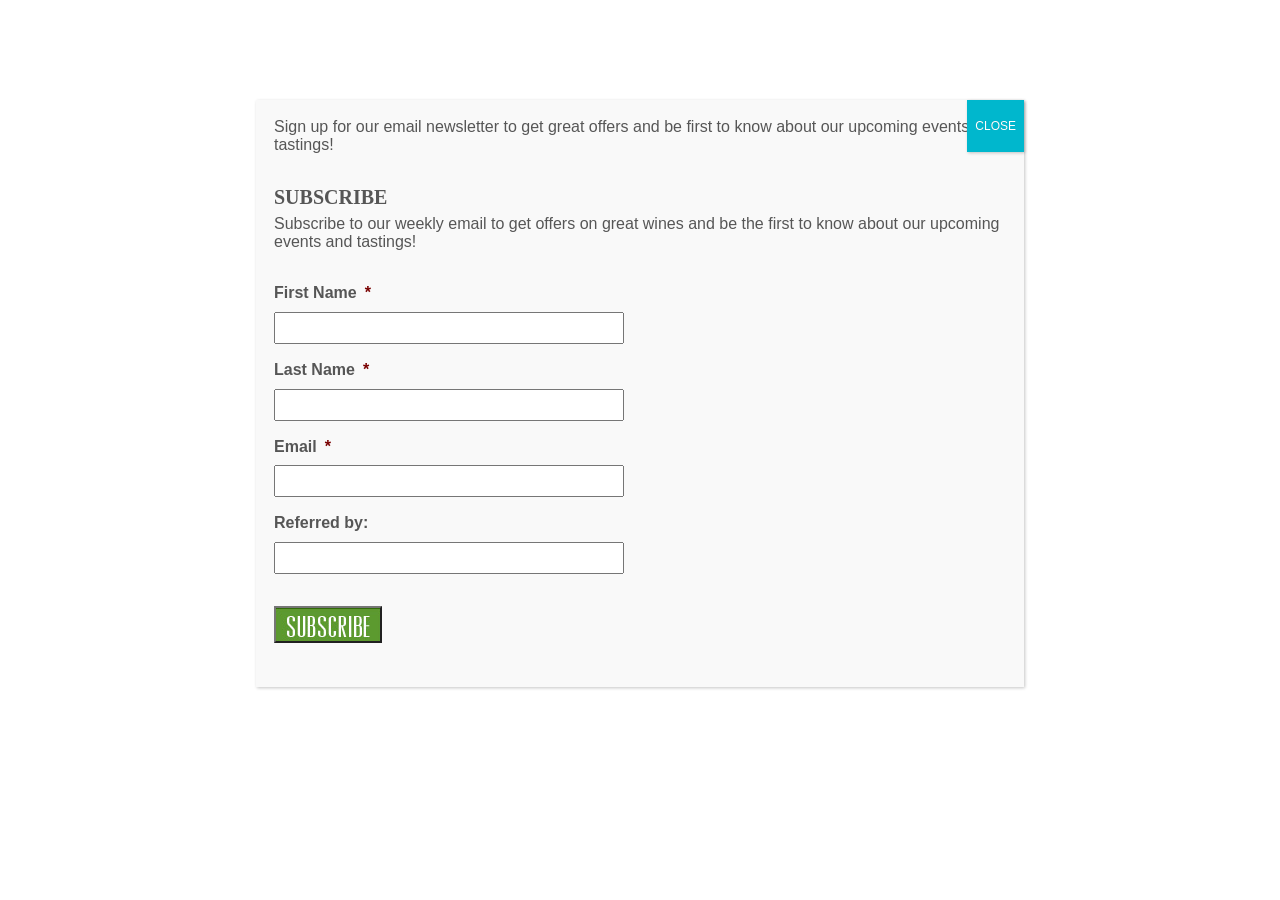Locate the bounding box coordinates of the element's region that should be clicked to carry out the following instruction: "Click the CLOSE button". The coordinates need to be four float numbers between 0 and 1, i.e., [left, top, right, bottom].

[0.756, 0.111, 0.8, 0.169]